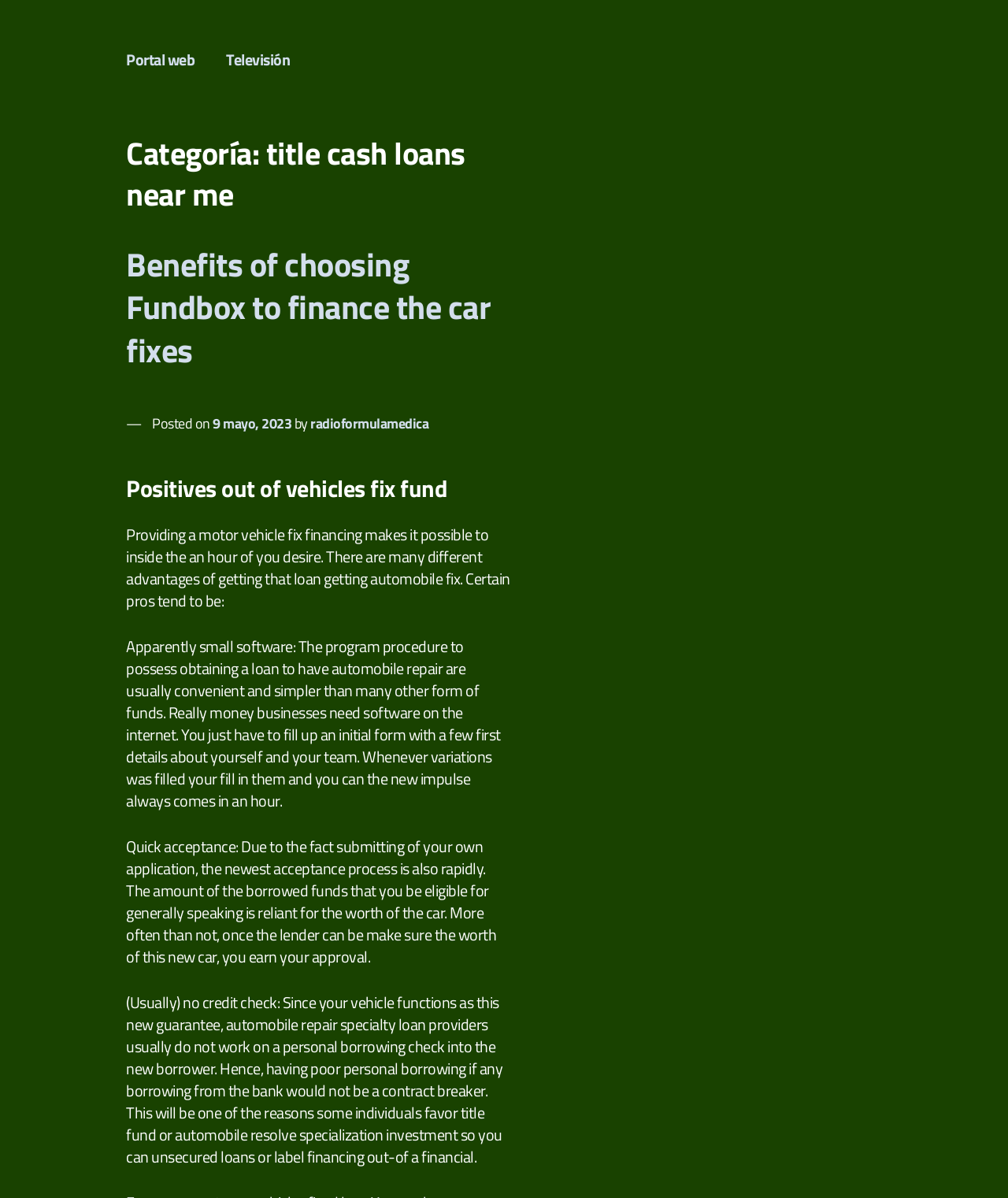Give a detailed overview of the webpage's appearance and contents.

The webpage is an archive page for "title cash loans near me" on the Fórmula Médica Estéreo website. At the top, there is a link to the website's homepage, followed by a brief description of the website as a radio station and online portal focused on health. Below this, there is a header section with a category title "title cash loans near me".

The main content of the page is divided into several sections. The first section has a heading "Benefits of choosing Fundbox to finance the car fixes" and contains a link to an article with the same title. Below this, there is a section with a heading "Positives out of vehicles fix fund" that contains three paragraphs of text discussing the advantages of getting a loan for automobile repair. These advantages include a simple application process, quick acceptance, and the fact that no credit check is usually required.

The text is arranged in a clear and organized manner, with headings and paragraphs that make it easy to read and understand. There are also several links to other pages on the website, including the homepage and specific articles. Overall, the webpage appears to be a collection of articles and resources related to title cash loans and automobile repair financing.